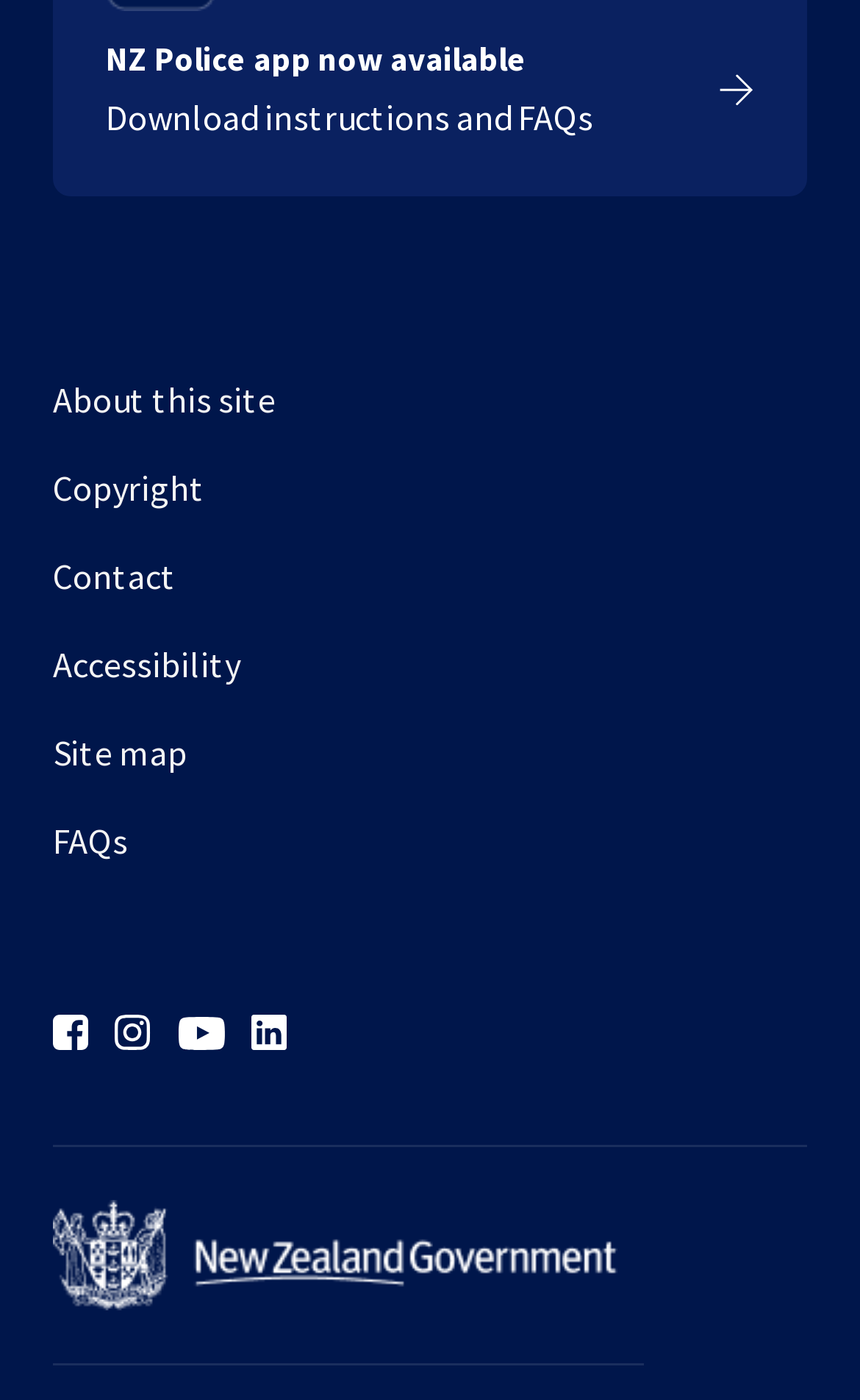How many links are there in the footer section? From the image, respond with a single word or brief phrase.

6